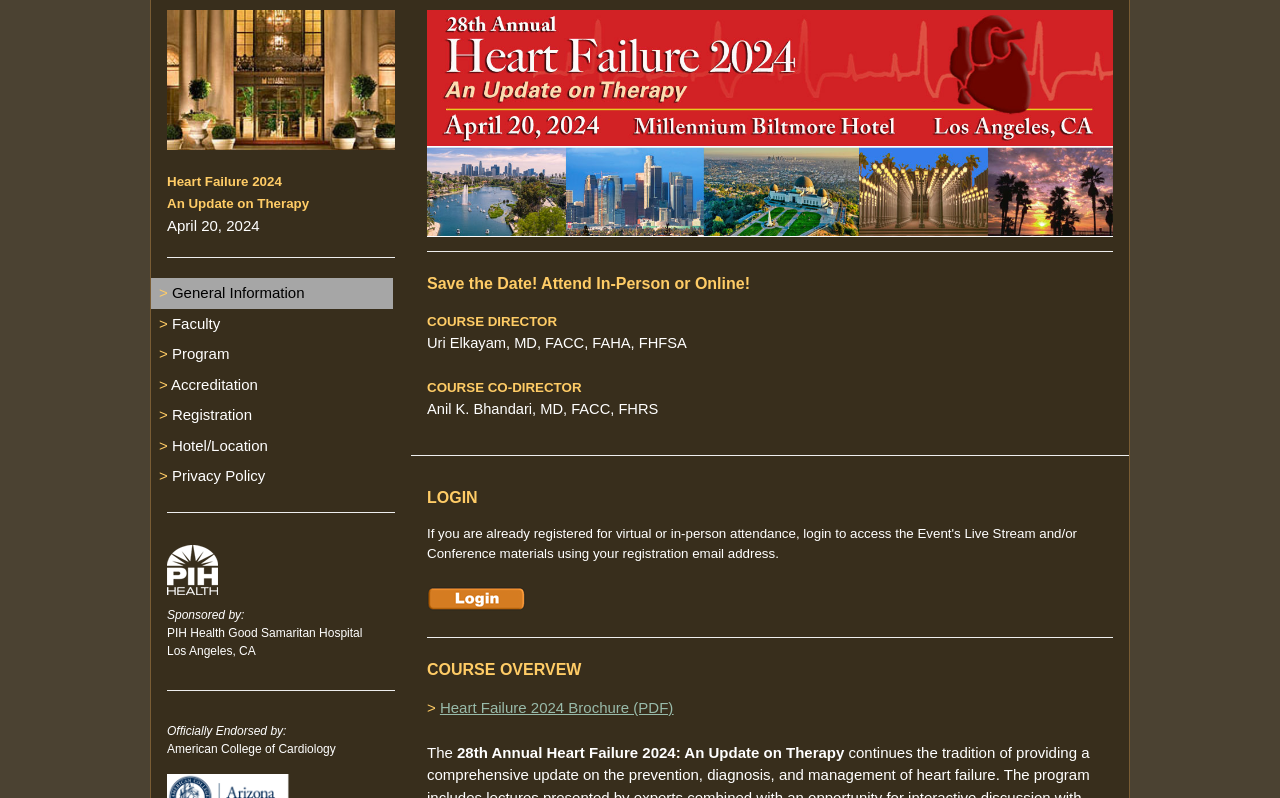Provide the bounding box coordinates for the area that should be clicked to complete the instruction: "View course overview".

[0.334, 0.825, 0.87, 0.855]